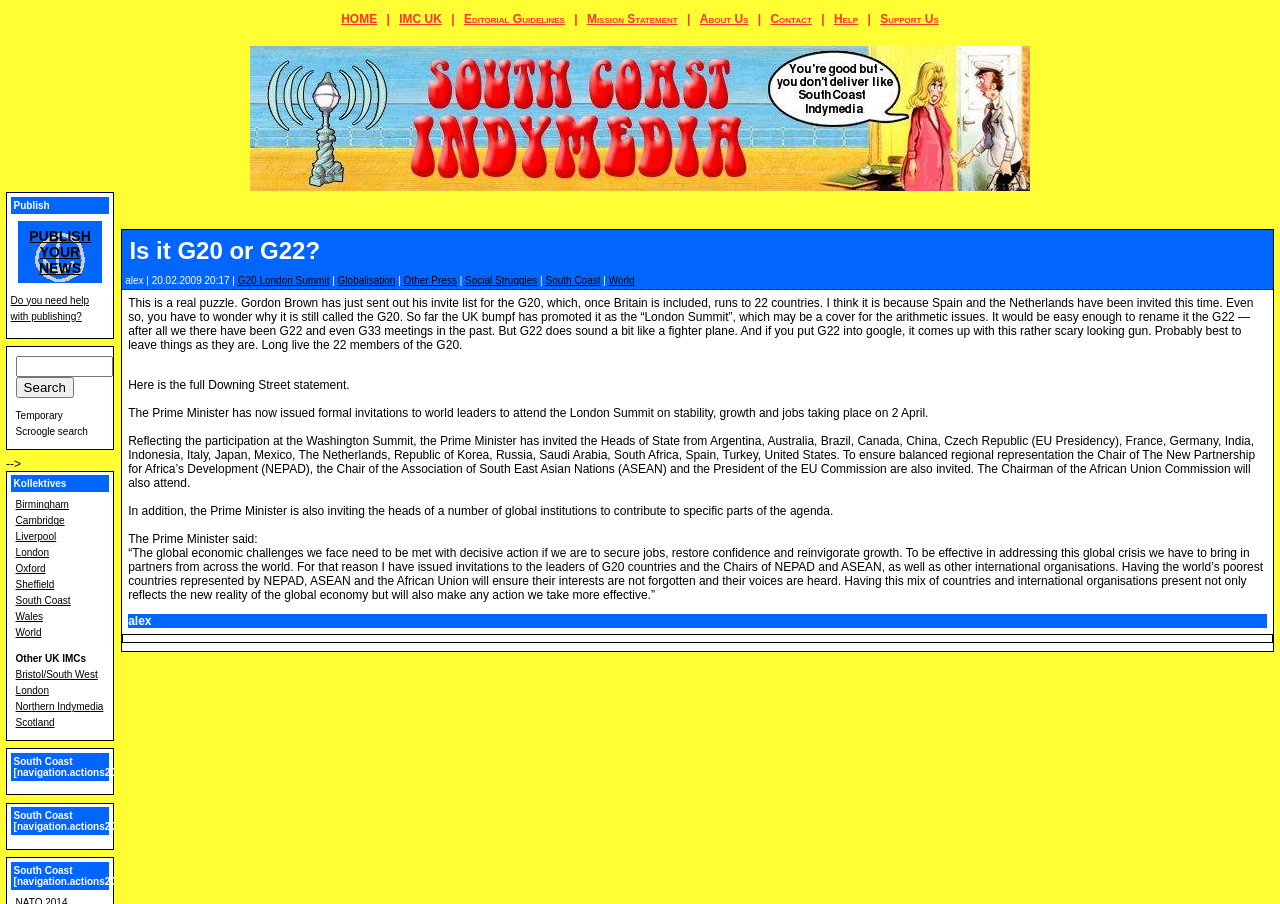Pinpoint the bounding box coordinates of the area that should be clicked to complete the following instruction: "Click on the HOME link". The coordinates must be given as four float numbers between 0 and 1, i.e., [left, top, right, bottom].

[0.267, 0.013, 0.295, 0.029]